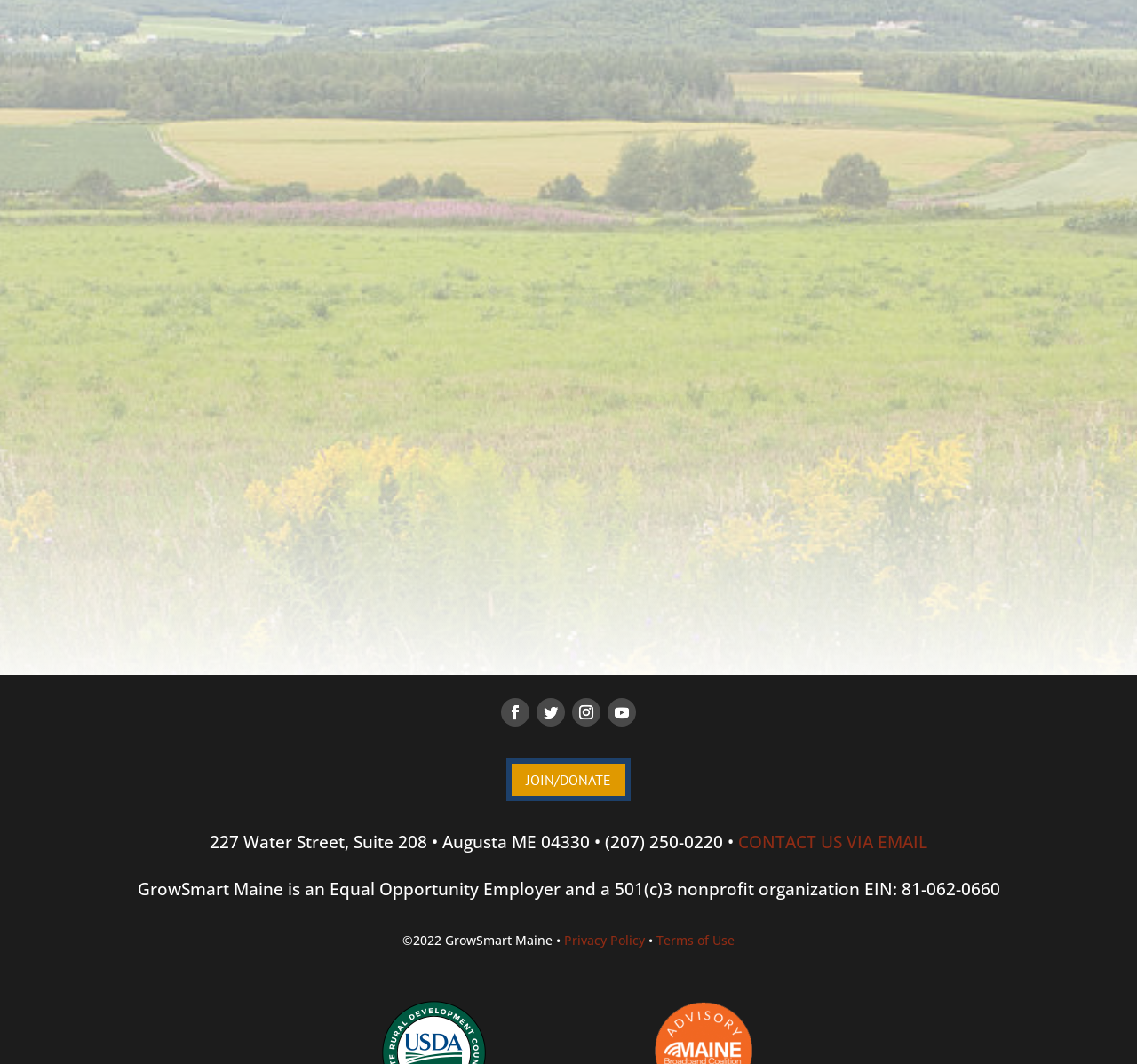Please determine the bounding box coordinates of the clickable area required to carry out the following instruction: "view event description". The coordinates must be four float numbers between 0 and 1, represented as [left, top, right, bottom].

[0.149, 0.343, 0.249, 0.427]